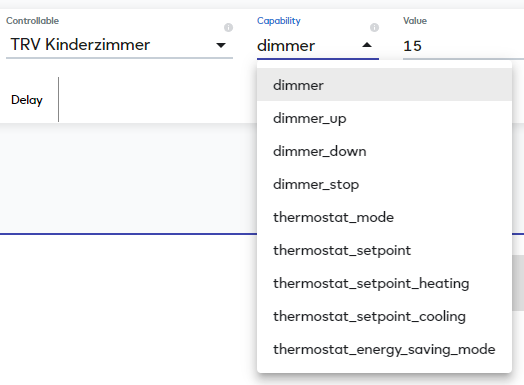Provide a short, one-word or phrase answer to the question below:
What is the current value displayed?

15